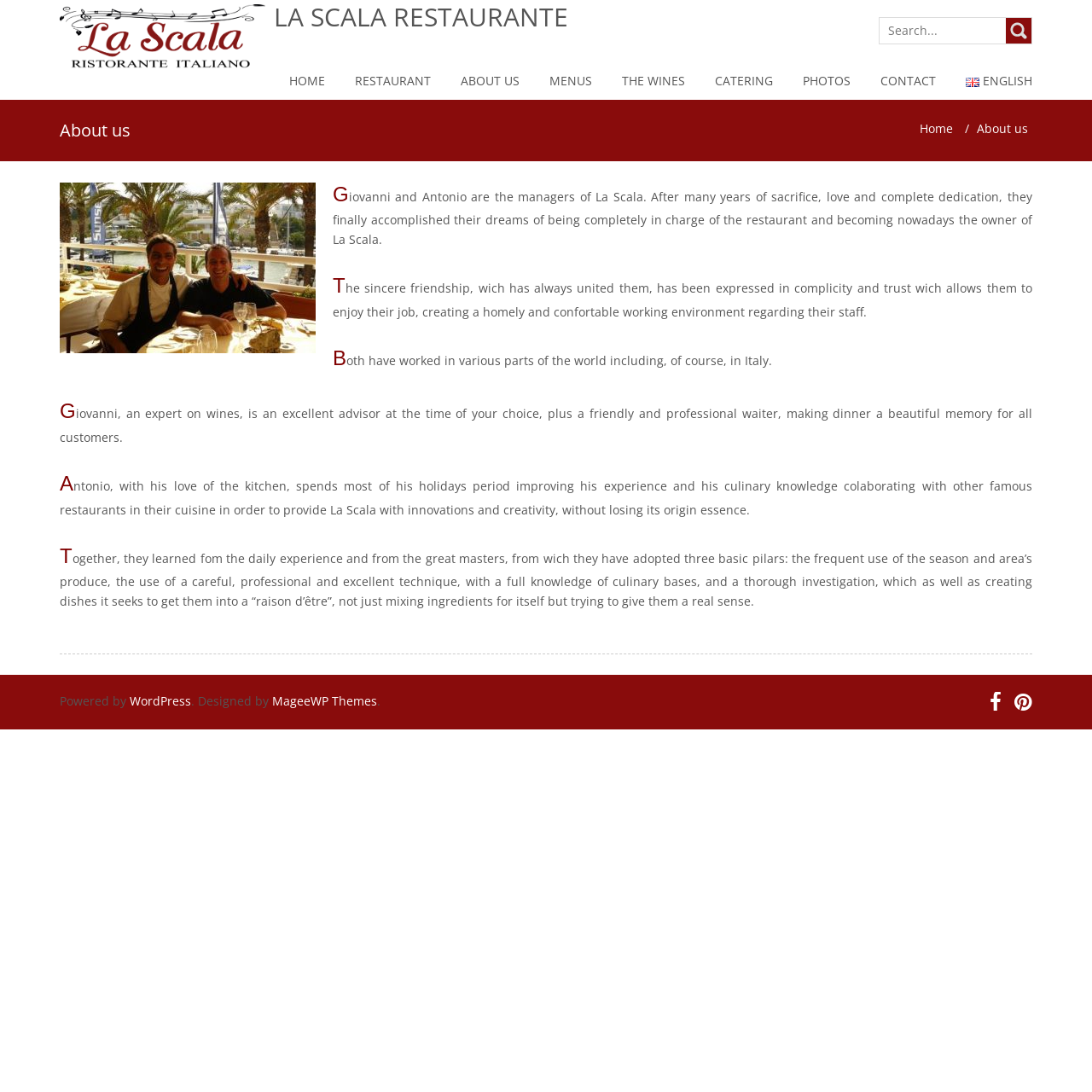What is the purpose of Antonio's holidays?
Using the image, respond with a single word or phrase.

Improving culinary knowledge